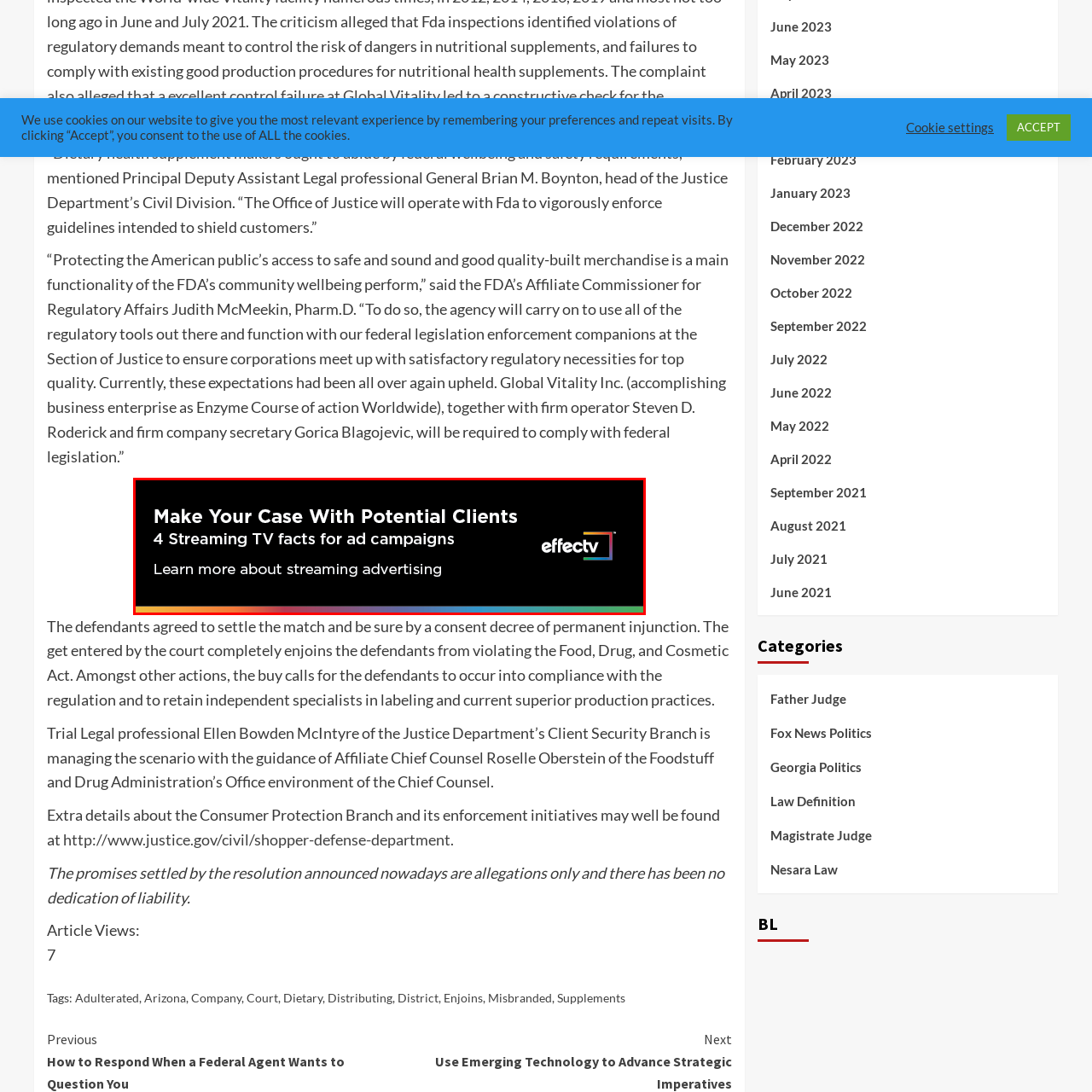Deliver a detailed account of the image that lies within the red box.

The image promotes EffecTV, a company specializing in streaming advertising solutions. It features a bold and engaging message that encourages potential clients to make their case effectively with four key facts about streaming TV for advertising campaigns. The design employs a striking black background that emphasizes the text, making it eye-catching and easy to read. Additionally, the bottom right corner displays the EffecTV logo, reinforcing brand identity and inviting viewers to explore more about their offerings in the realm of streaming advertising. The call to action encourages readers to learn more, highlighting the importance of staying informed about innovative advertising strategies.